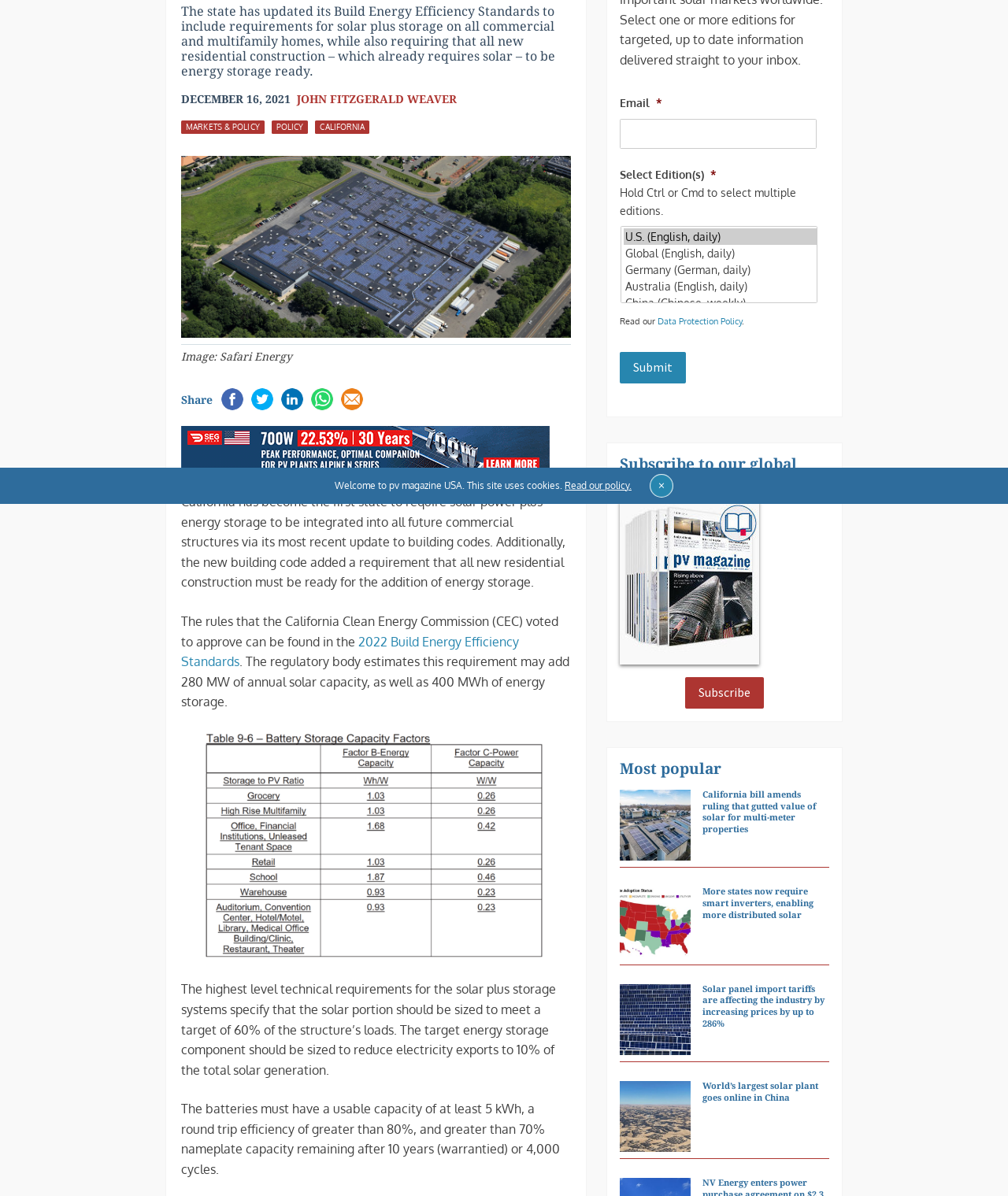Identify the bounding box coordinates for the UI element described by the following text: "John Fitzgerald Weaver". Provide the coordinates as four float numbers between 0 and 1, in the format [left, top, right, bottom].

[0.295, 0.078, 0.453, 0.088]